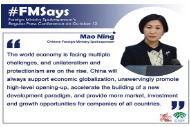What is the topic of Mao Ning's message?
Give a single word or phrase answer based on the content of the image.

Global economic challenges